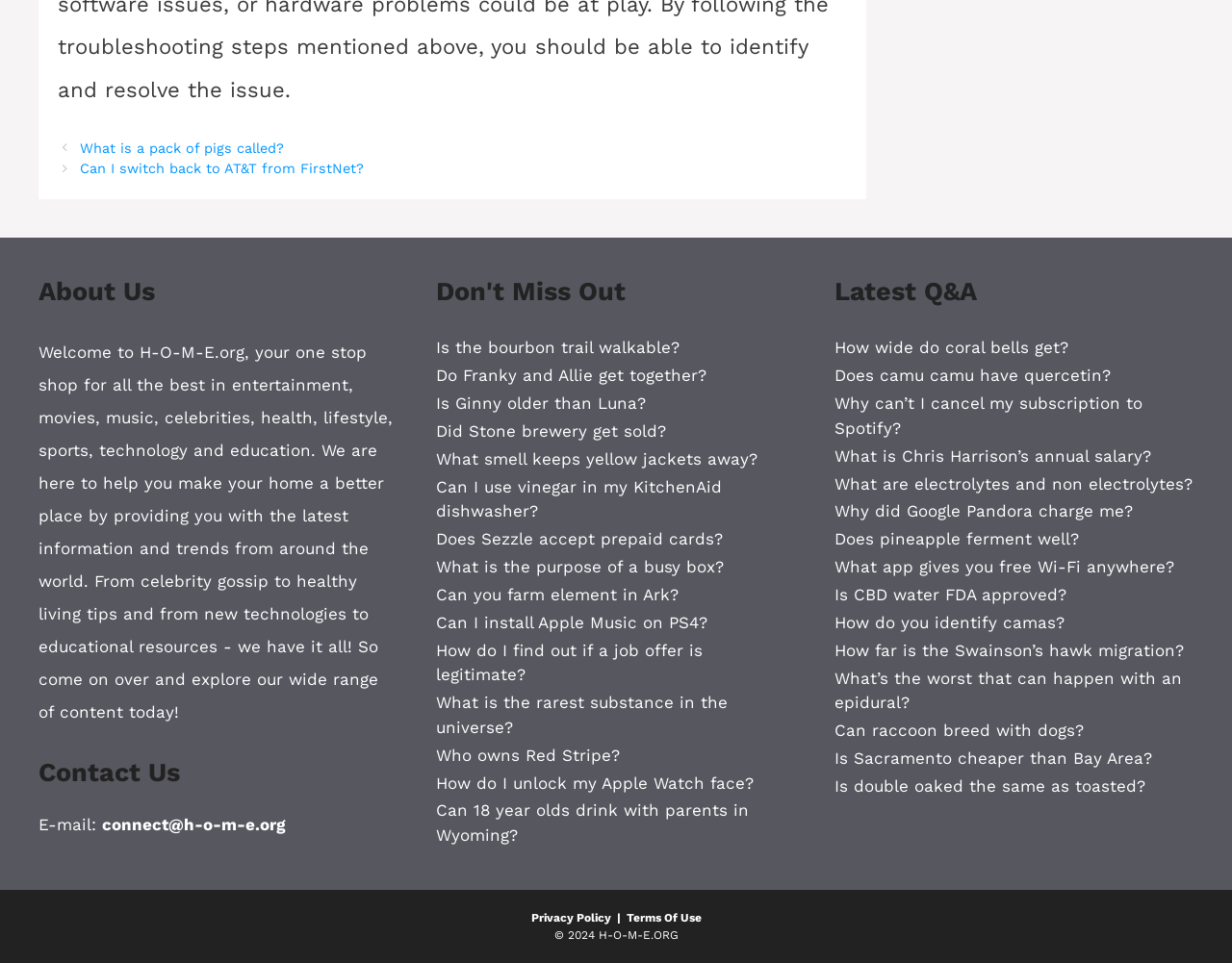How many articles are listed under 'Don't Miss Out'? Based on the screenshot, please respond with a single word or phrase.

10